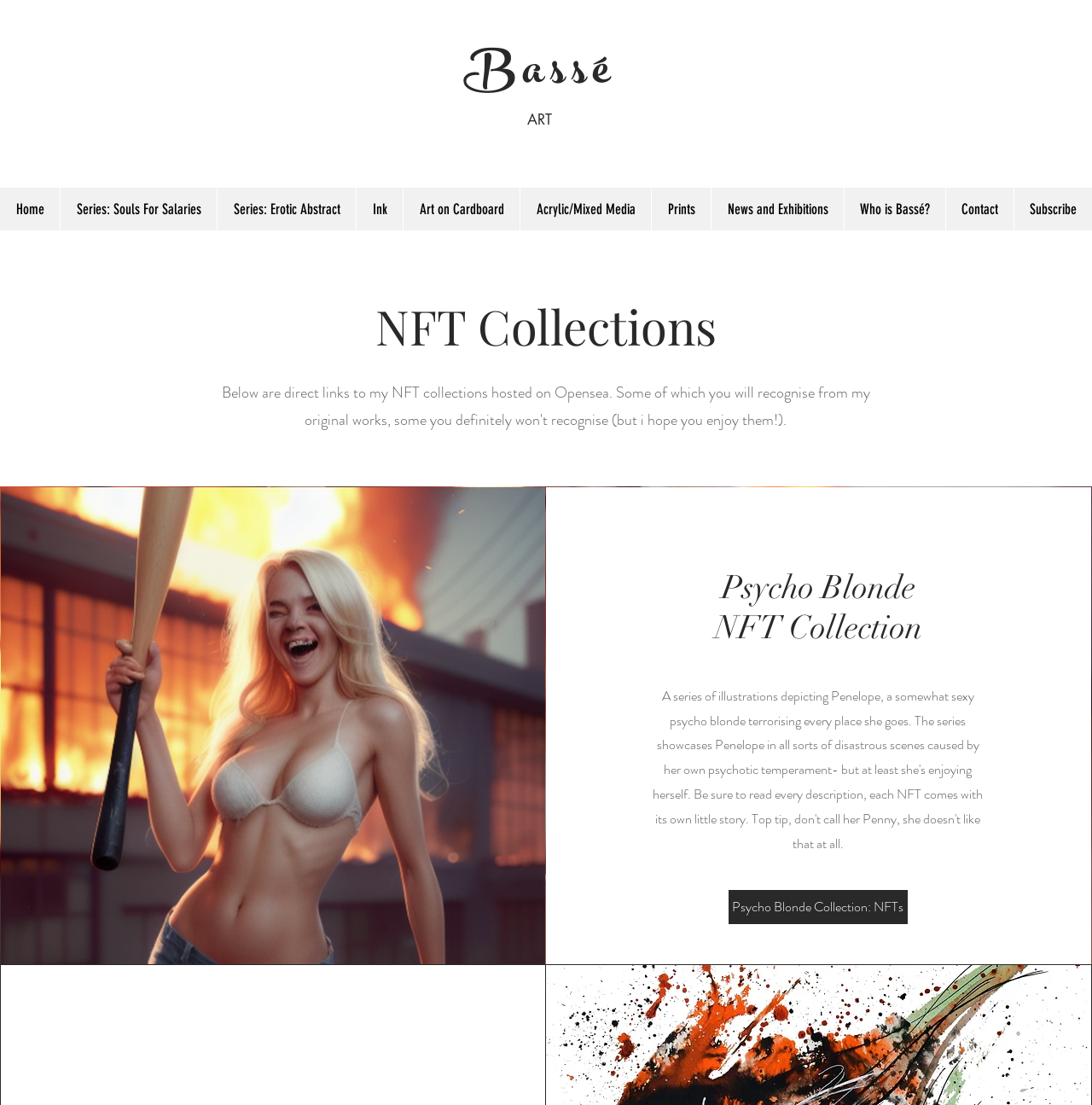Select the bounding box coordinates of the element I need to click to carry out the following instruction: "view Psycho Blonde NFT Collection".

[0.667, 0.806, 0.831, 0.837]